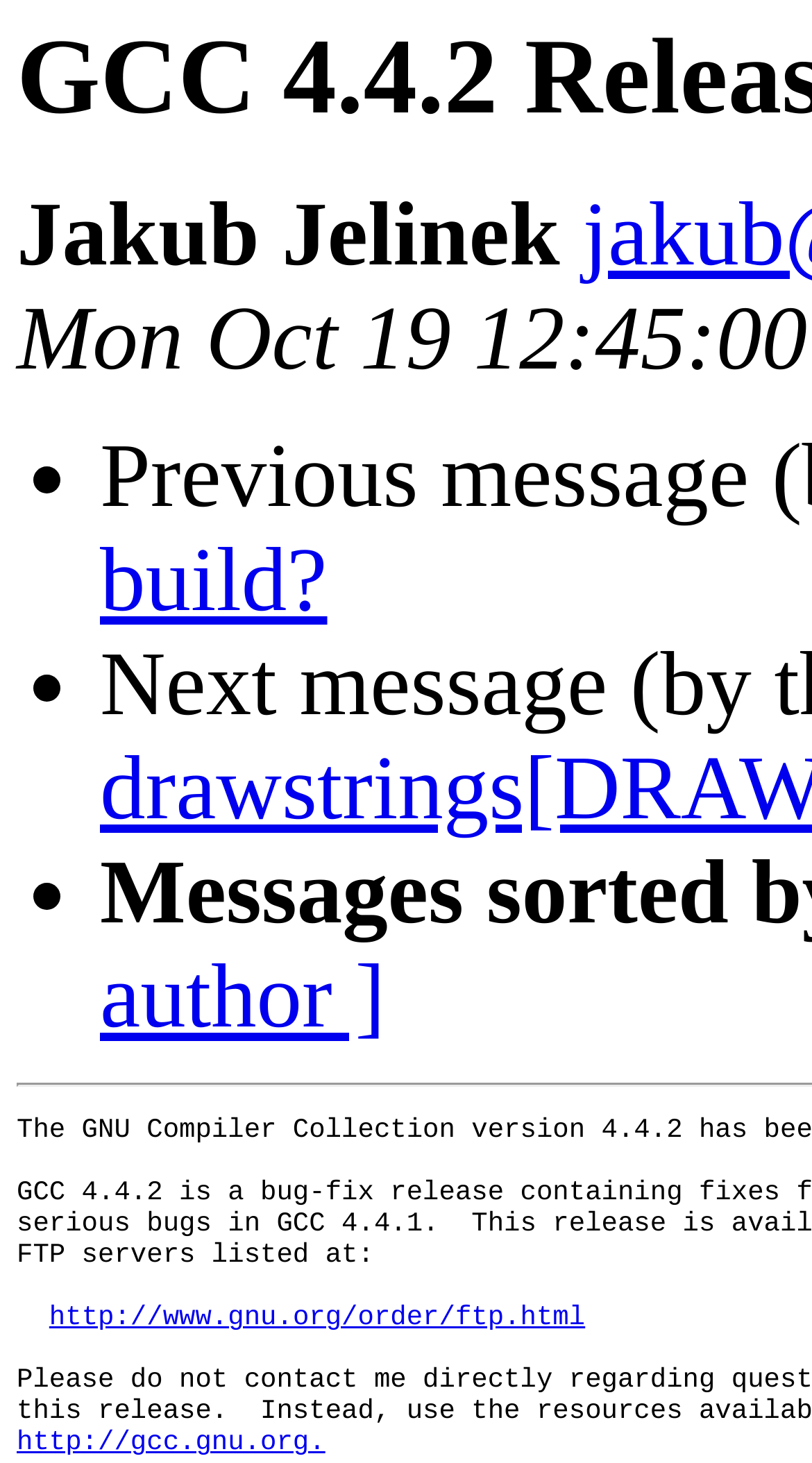Bounding box coordinates should be provided in the format (top-left x, top-left y, bottom-right x, bottom-right y) with all values between 0 and 1. Identify the bounding box for this UI element: http://www.gnu.org/order/ftp.html

[0.061, 0.89, 0.723, 0.911]